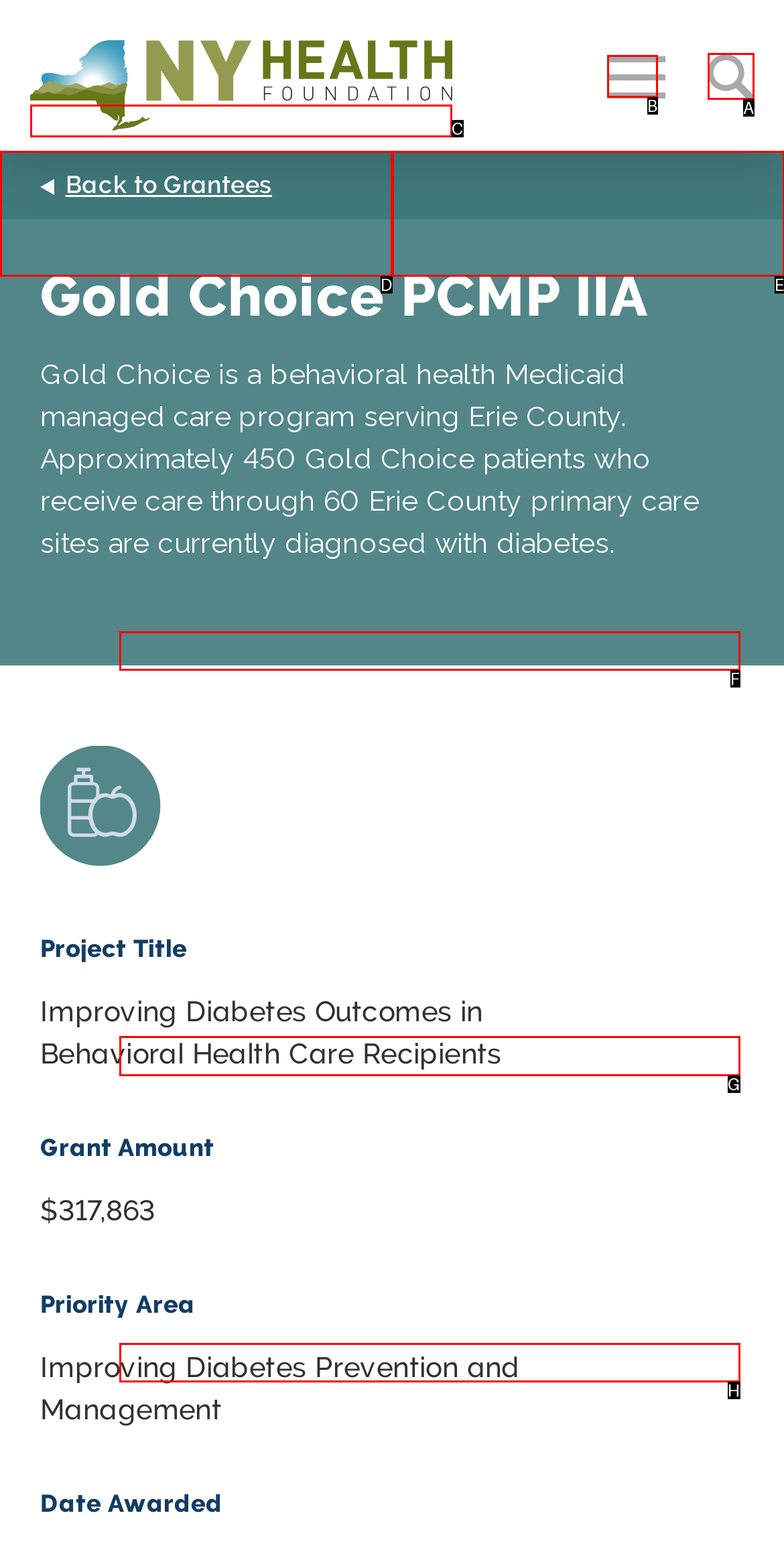Which HTML element among the options matches this description: parent_node: JINTROPIN? Answer with the letter representing your choice.

None